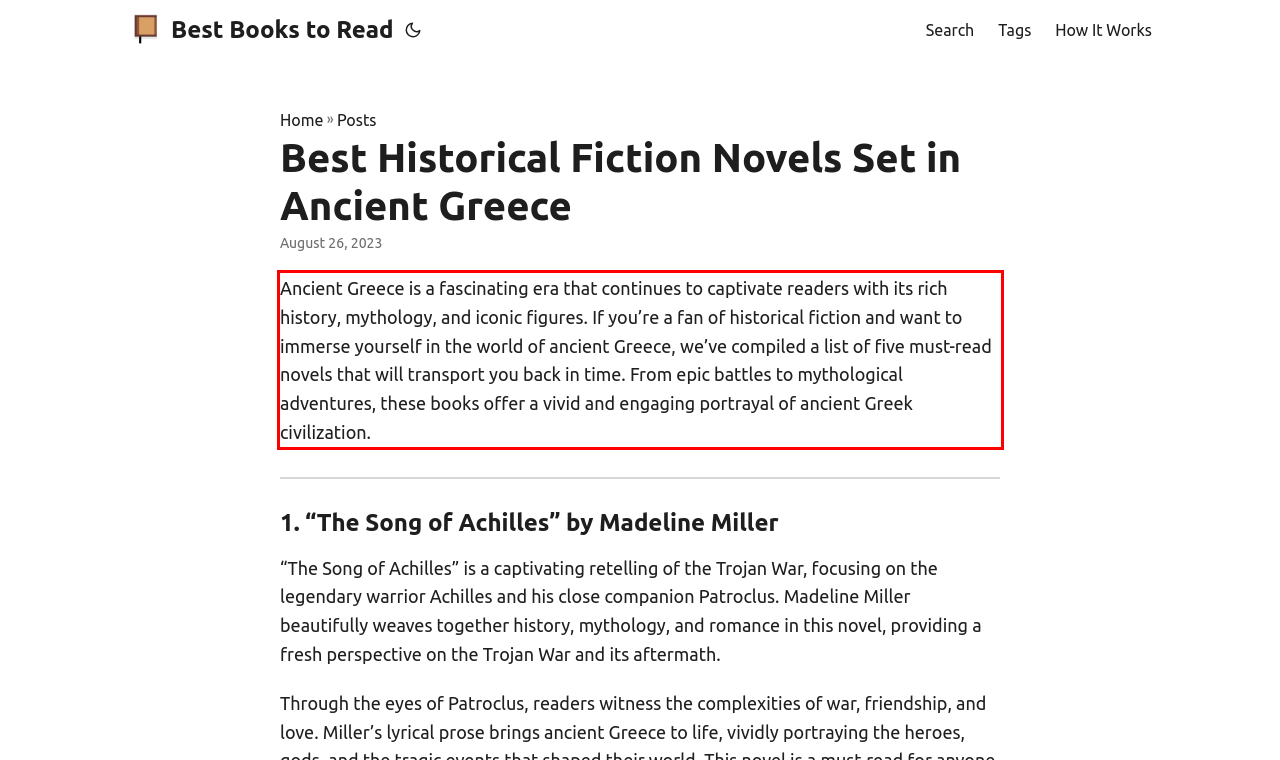Please perform OCR on the text content within the red bounding box that is highlighted in the provided webpage screenshot.

Ancient Greece is a fascinating era that continues to captivate readers with its rich history, mythology, and iconic figures. If you’re a fan of historical fiction and want to immerse yourself in the world of ancient Greece, we’ve compiled a list of five must-read novels that will transport you back in time. From epic battles to mythological adventures, these books offer a vivid and engaging portrayal of ancient Greek civilization.